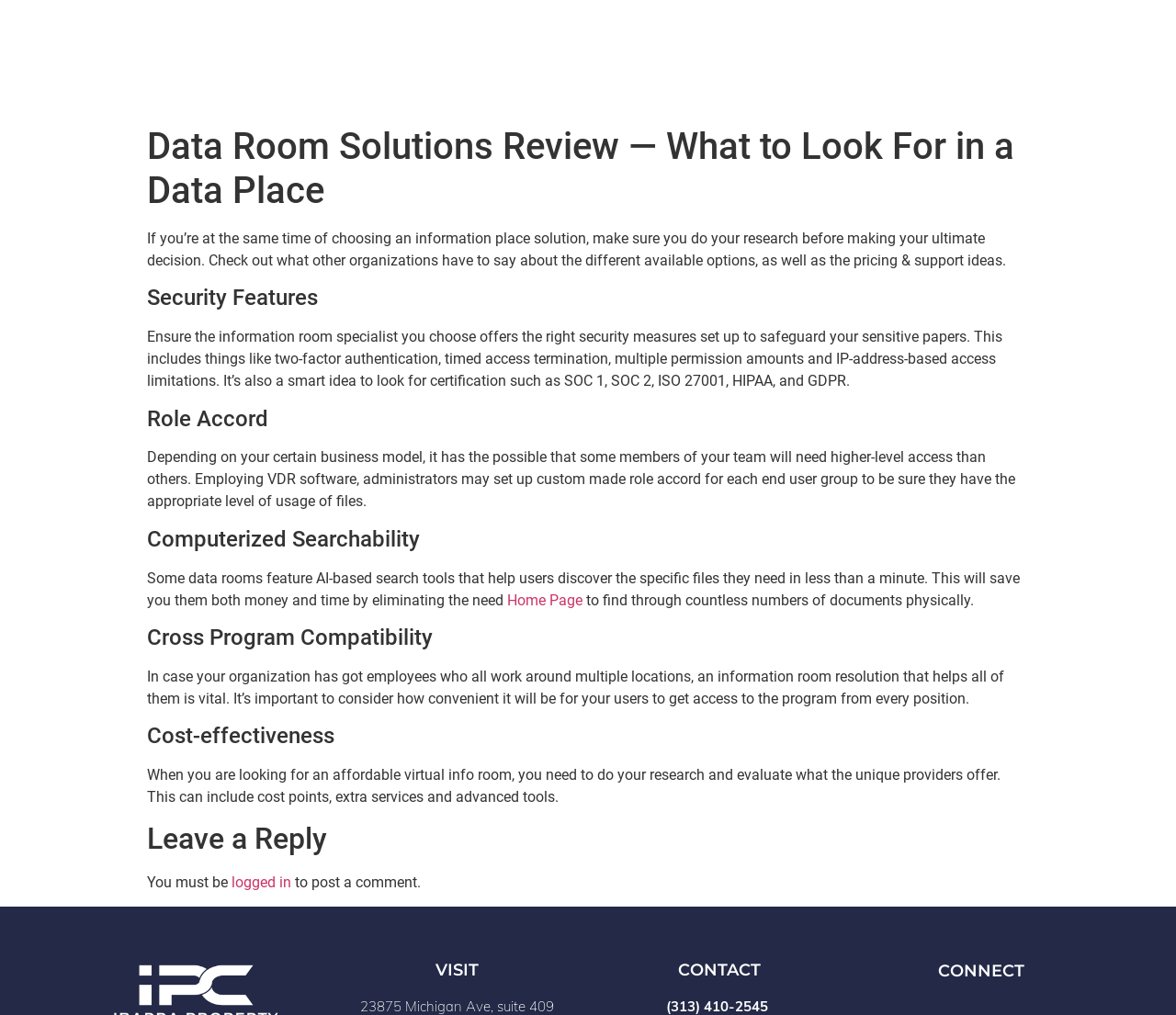Provide a thorough description of the webpage's content and layout.

The webpage is about Data Room Solutions Review, specifically discussing what to look for in a data place. At the top, there are six links: "About", "Future Tenants", "For Lease", "New Developments", "Contact Us", and "Tenant Portal", aligned horizontally and taking up a small portion of the screen.

Below the links, there is a main section that occupies most of the screen. It starts with a header that displays the title "Data Room Solutions Review — What to Look For in a Data Place". 

Following the header, there is a paragraph of text that advises readers to research before making a decision when choosing a data room solution. 

Below this paragraph, there are five sections, each with a heading and a corresponding text. The sections are: "Security Features", "Role Accord", "Computerized Searchability", "Cross Program Compatibility", and "Cost-effectiveness". Each section discusses a specific aspect to consider when selecting a data room solution.

At the bottom of the main section, there is a "Leave a Reply" heading, followed by a message that indicates users must be logged in to post a comment.

Finally, at the very bottom of the page, there are three headings: "VISIT", "CONTACT", and "CONNECT", aligned horizontally and taking up a small portion of the screen.